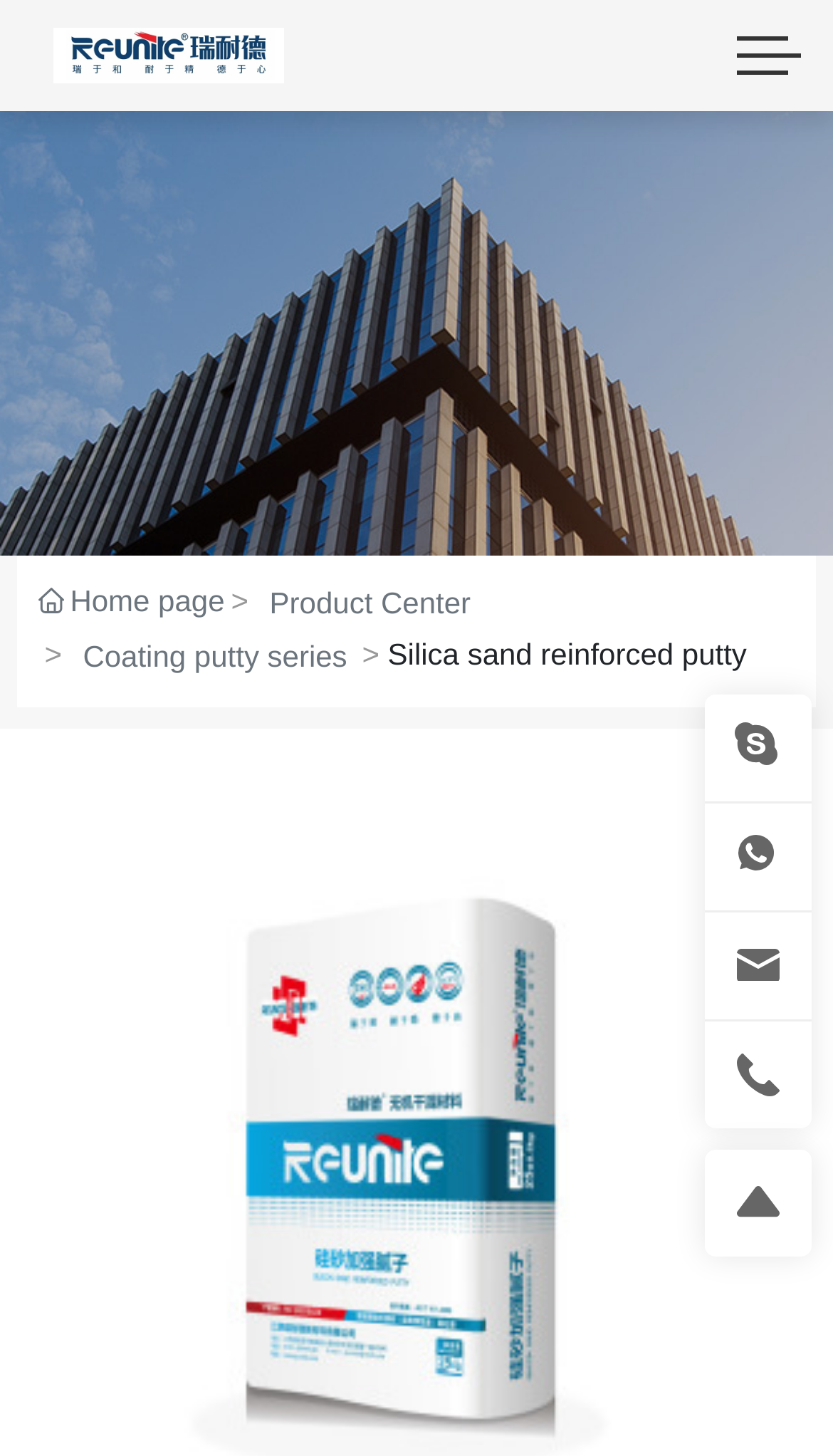Can you pinpoint the bounding box coordinates for the clickable element required for this instruction: "Click on the next slide"? The coordinates should be four float numbers between 0 and 1, i.e., [left, top, right, bottom].

[0.828, 0.762, 0.897, 0.826]